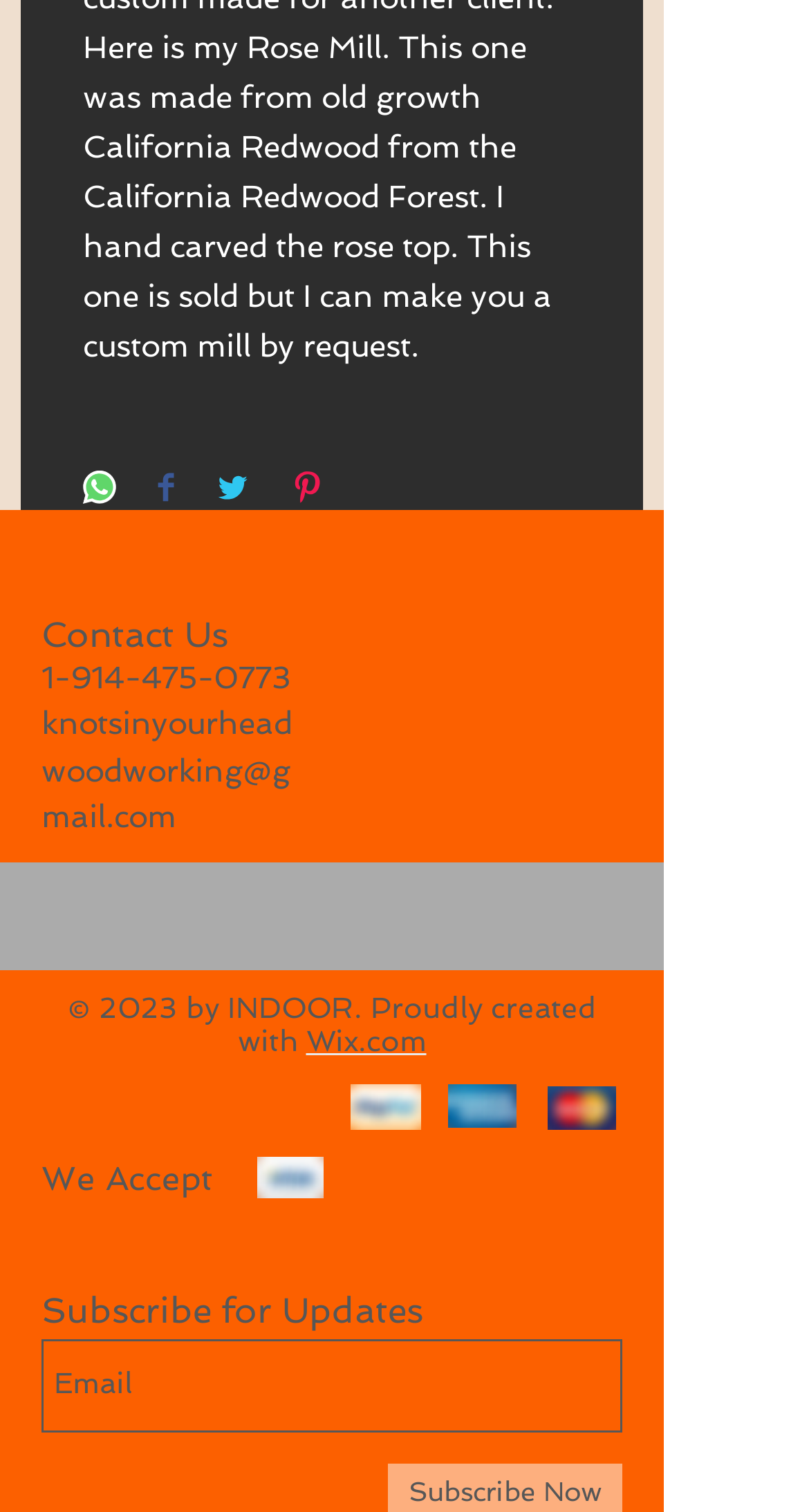Please identify the bounding box coordinates of the area that needs to be clicked to fulfill the following instruction: "Contact Us."

[0.051, 0.406, 0.282, 0.433]